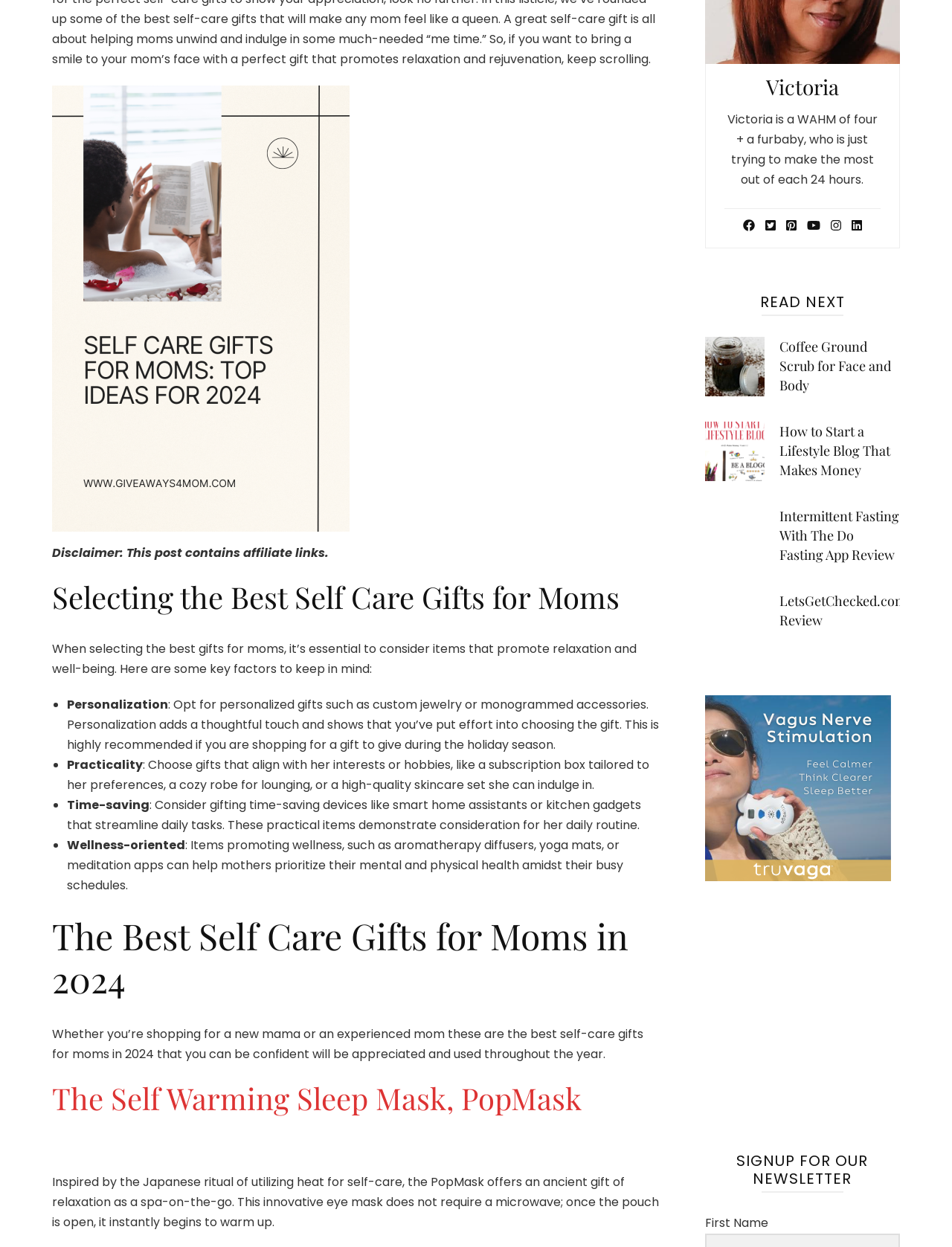Using the description "parent_node: LetsGetChecked.com Review", locate and provide the bounding box of the UI element.

[0.74, 0.474, 0.803, 0.522]